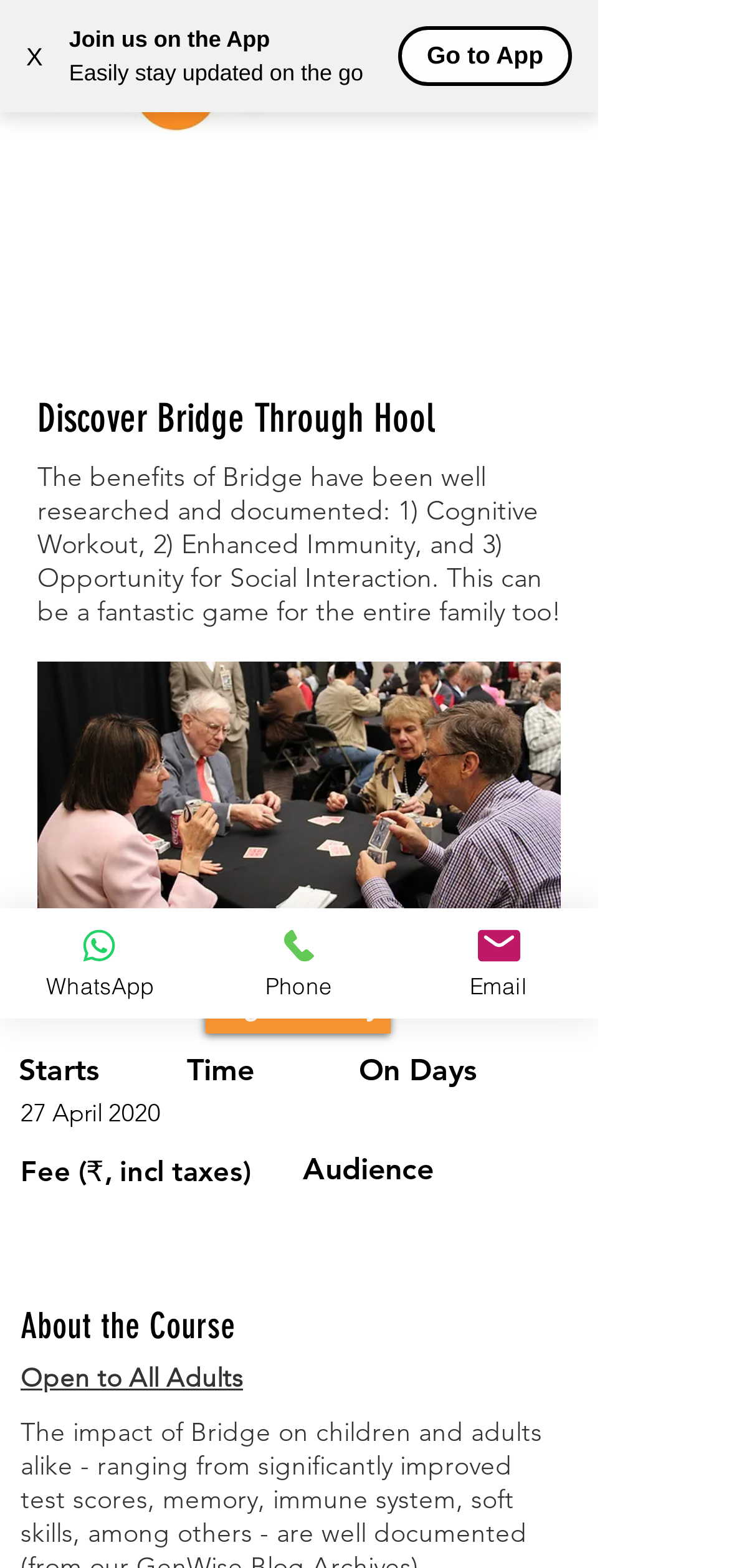Analyze the image and deliver a detailed answer to the question: What is the name of the app mentioned on the webpage?

The webpage mentions 'Join us on the App' and 'Go to App' buttons, indicating that the app is Hool.